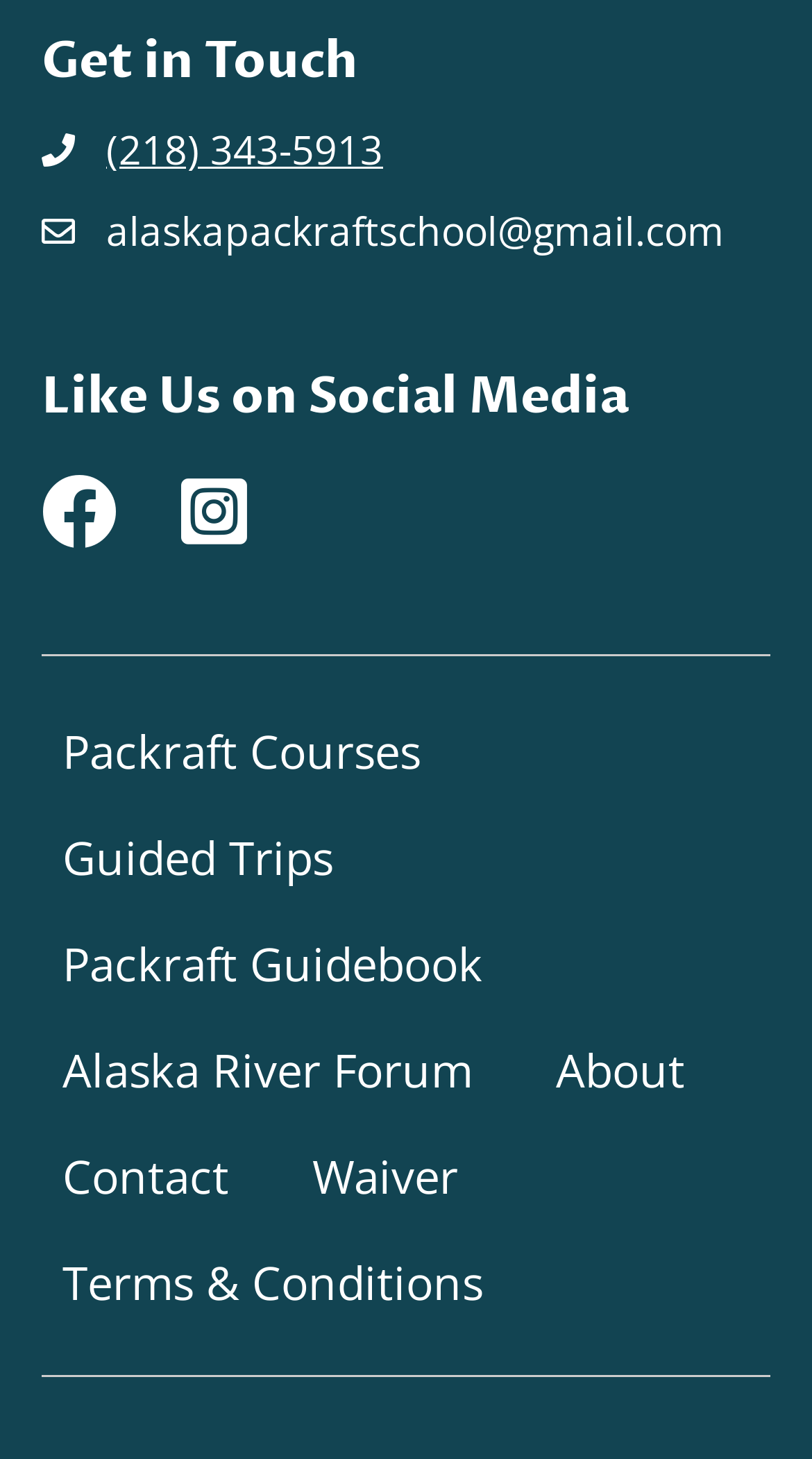How many social media links are there?
Provide a detailed and well-explained answer to the question.

There is a heading element labeled 'Like Us on Social Media' located at the top of the webpage, but there are no explicit social media links. Therefore, the answer is 1, assuming the 'Like Us on Social Media' heading is a call to action to visit a social media page.